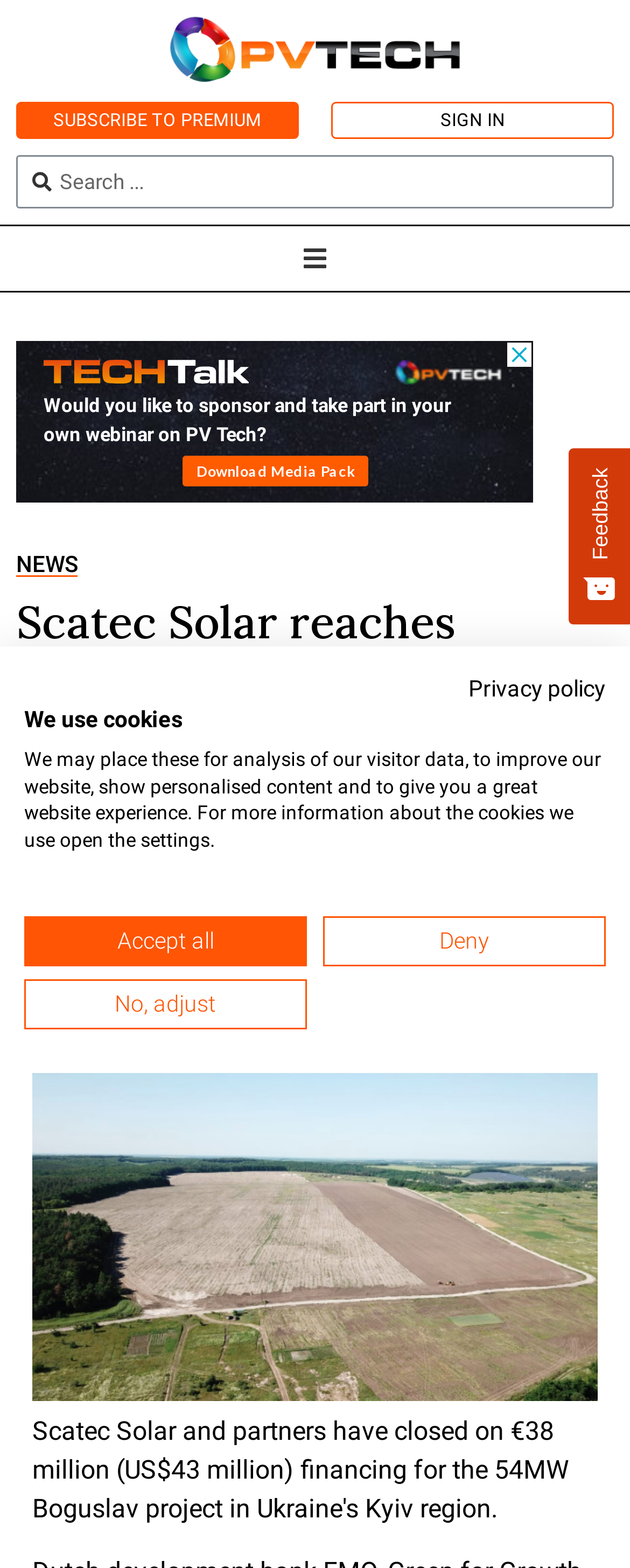Give a one-word or one-phrase response to the question:
What is the date of the article?

July 8, 2019